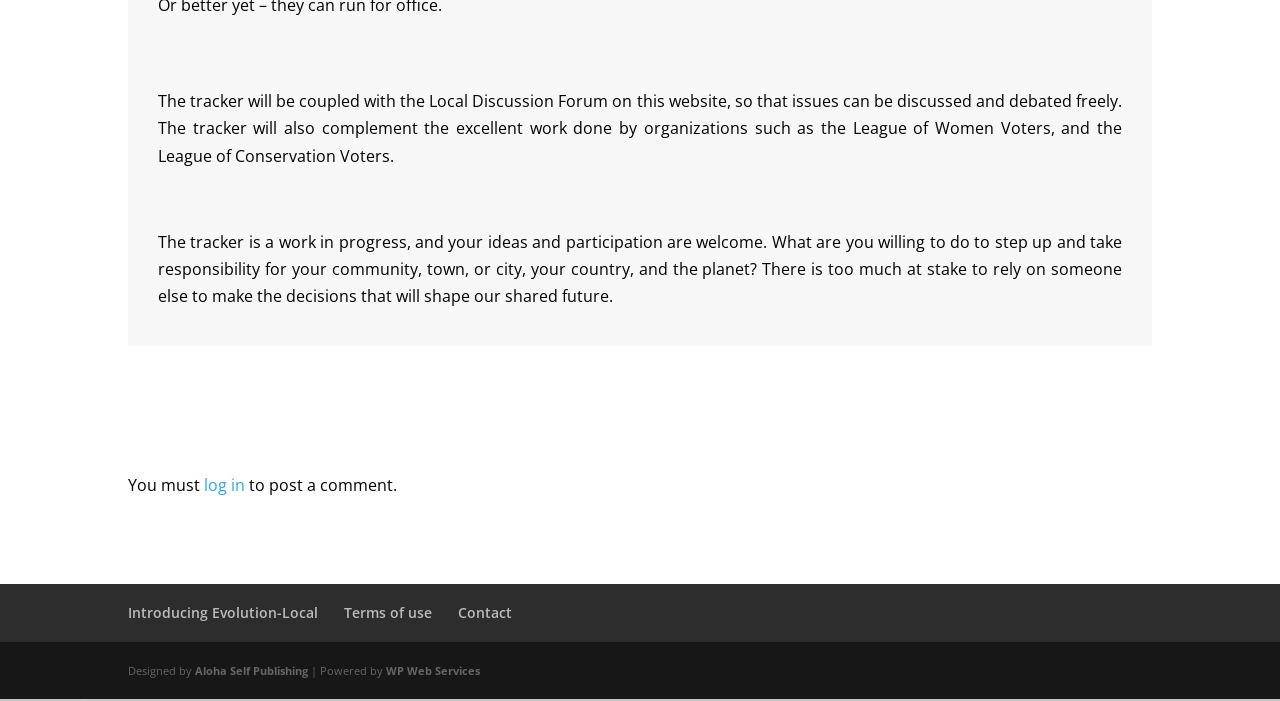Answer this question using a single word or a brief phrase:
What is required to post a comment?

Log in